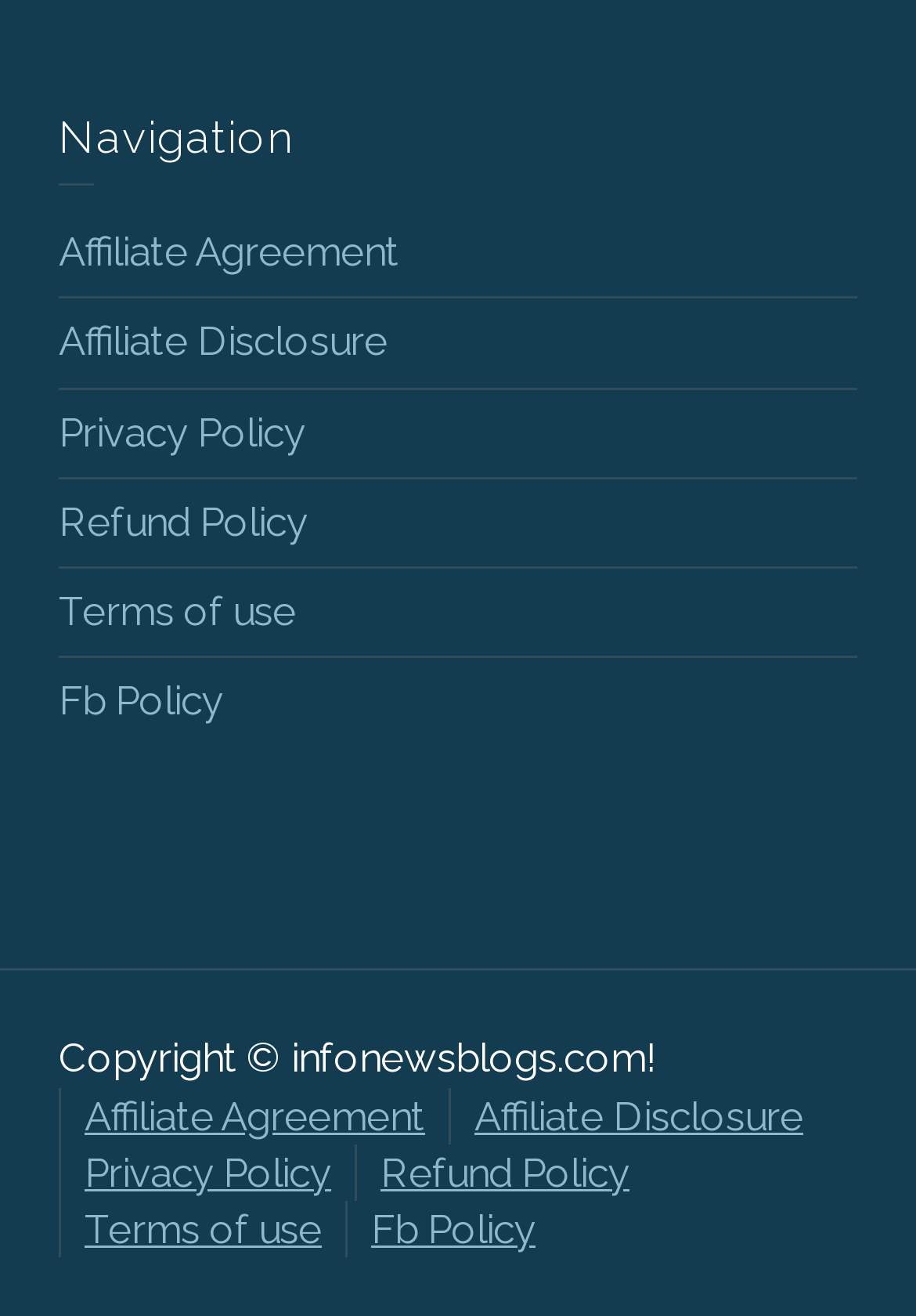Please determine the bounding box of the UI element that matches this description: Terms of use. The coordinates should be given as (top-left x, top-left y, bottom-right x, bottom-right y), with all values between 0 and 1.

[0.064, 0.446, 0.323, 0.482]